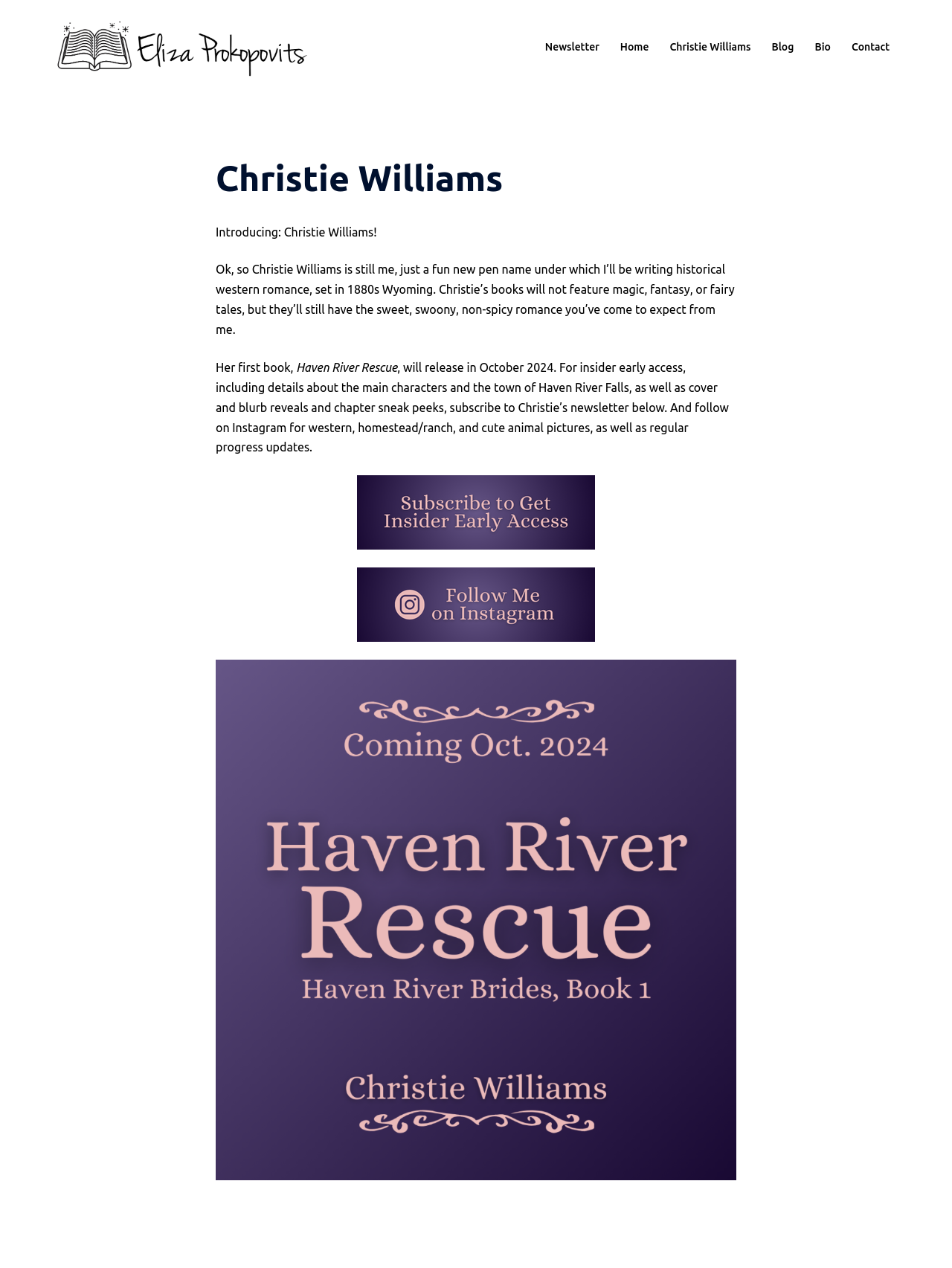Using the provided element description: "Christie Williams", identify the bounding box coordinates. The coordinates should be four floats between 0 and 1 in the order [left, top, right, bottom].

[0.703, 0.031, 0.789, 0.044]